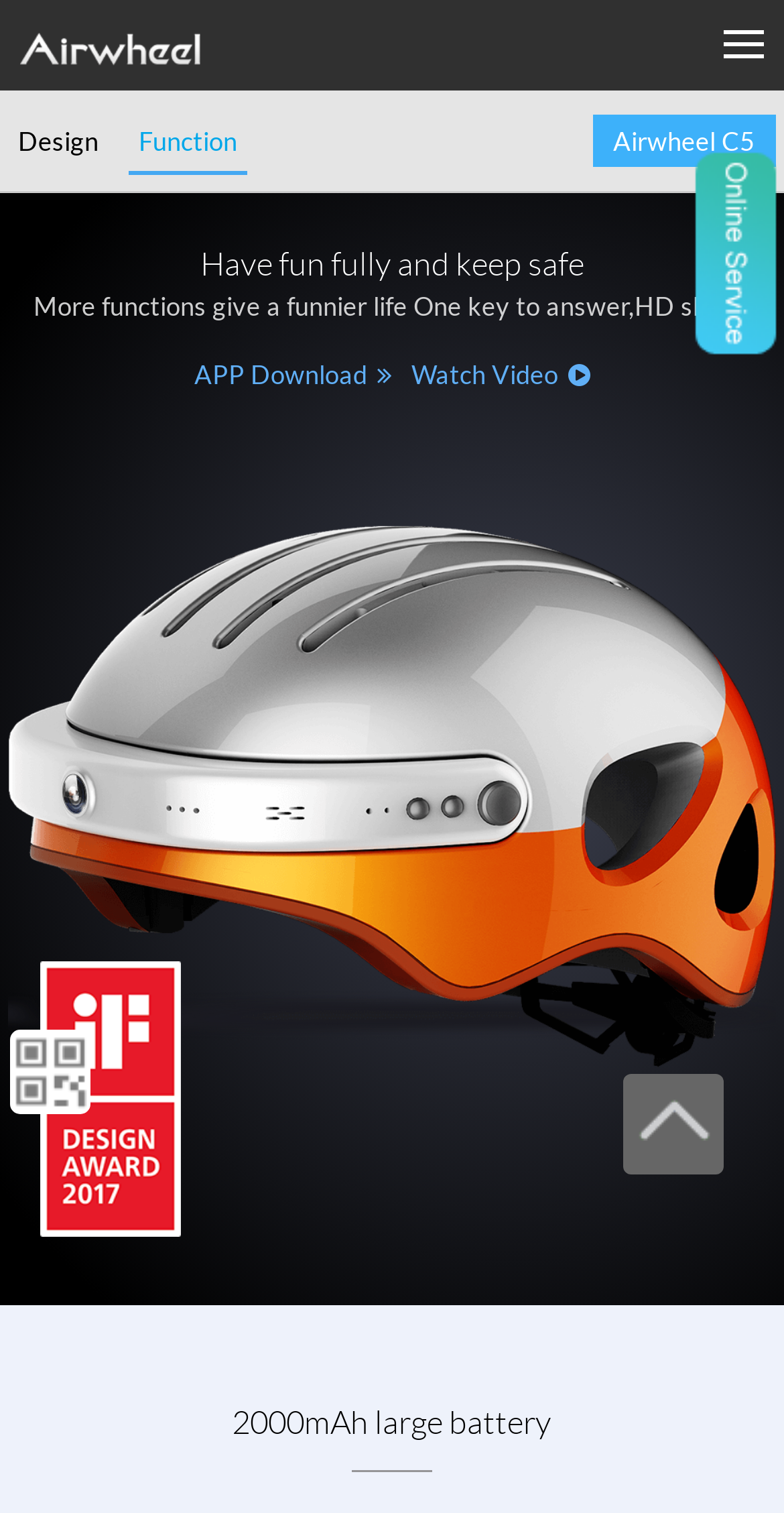Determine the title of the webpage and give its text content.

Have fun fully and keep safe